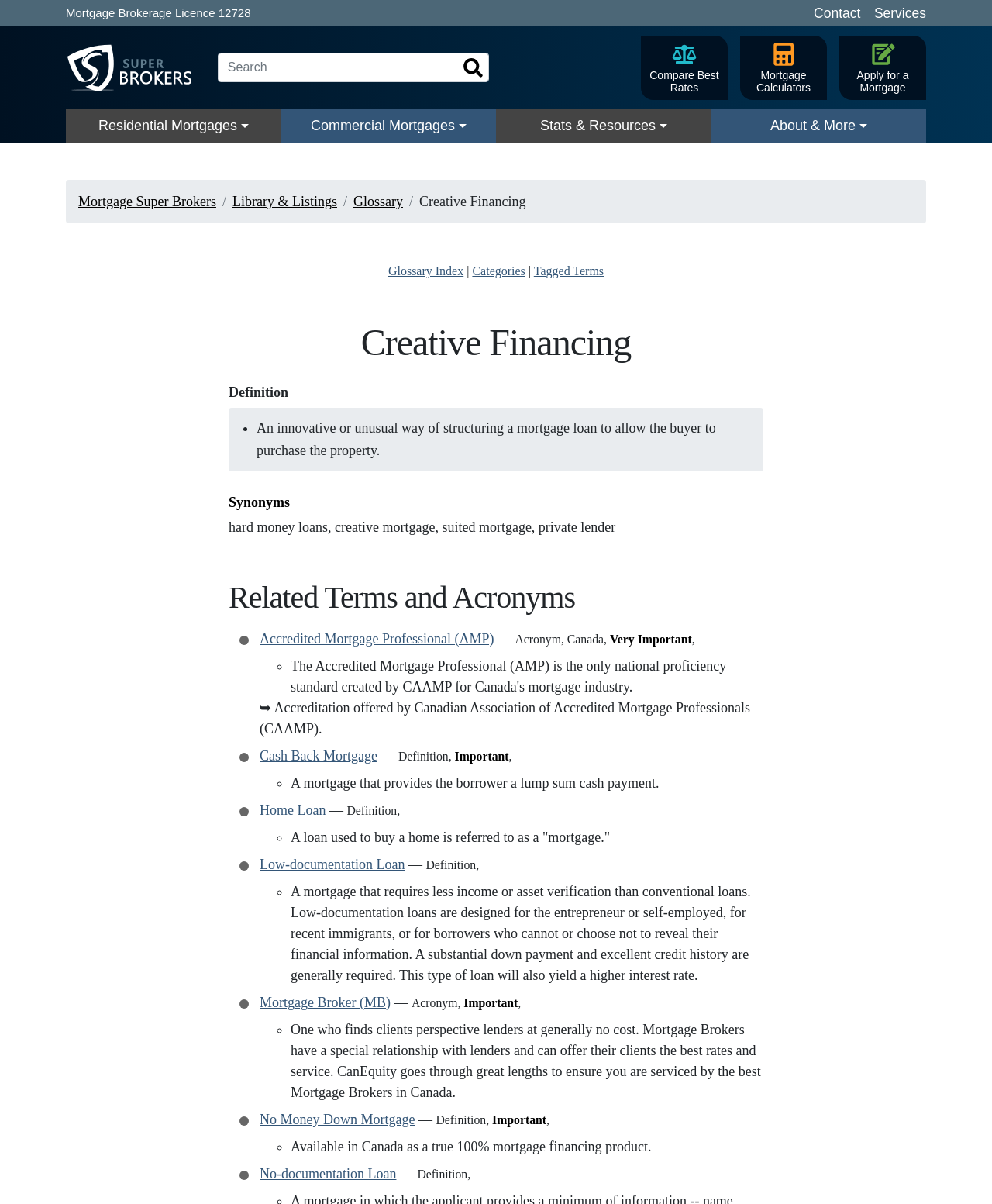Please find the bounding box coordinates of the element that needs to be clicked to perform the following instruction: "Learn about Residential Mortgages". The bounding box coordinates should be four float numbers between 0 and 1, represented as [left, top, right, bottom].

[0.066, 0.091, 0.283, 0.119]